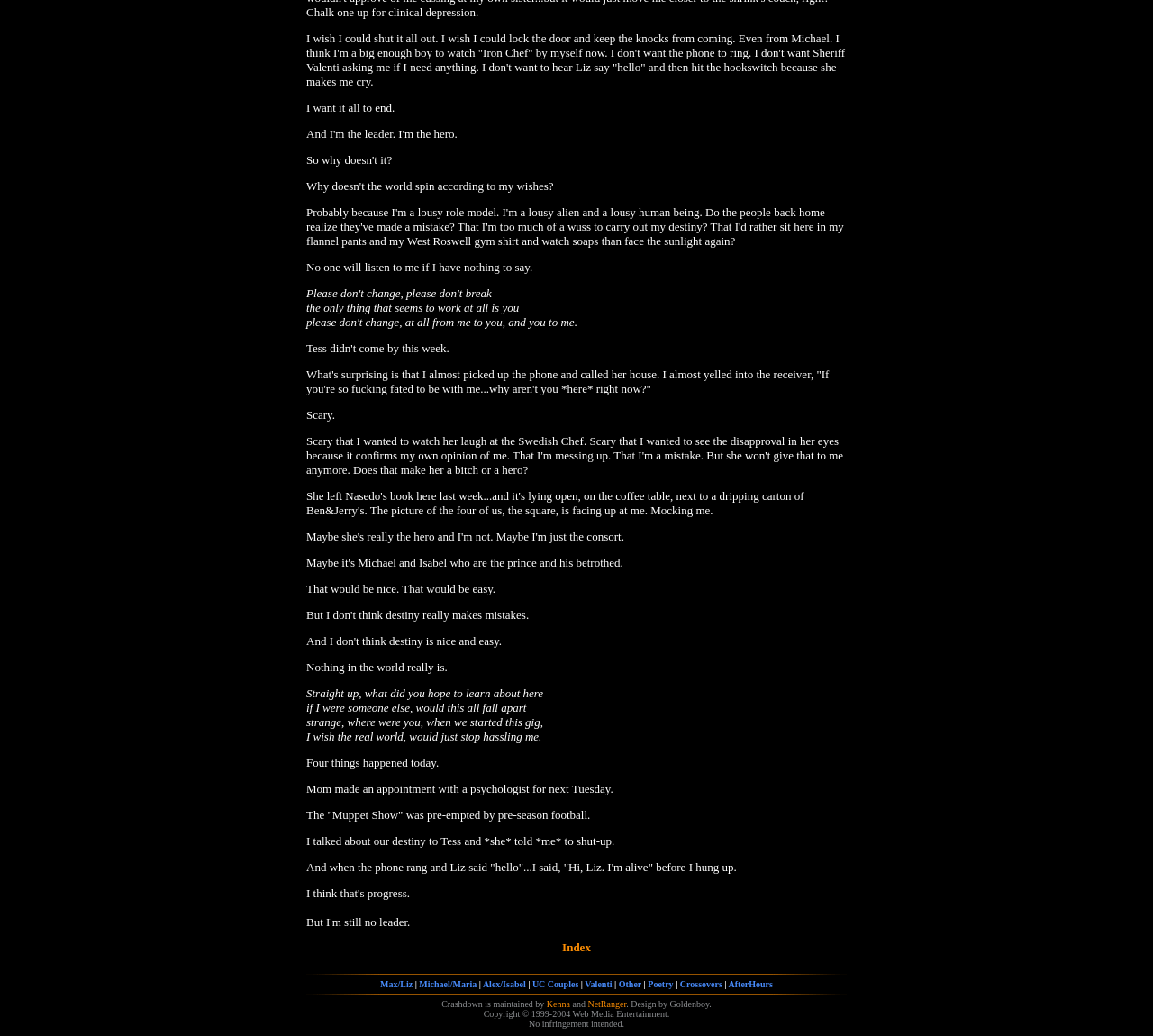What is the theme of this webpage?
Please utilize the information in the image to give a detailed response to the question.

Based on the content of the webpage, it appears to be a fan-made website dedicated to the TV show Roswell, which is evident from the quotes and references to characters and relationships in the show.